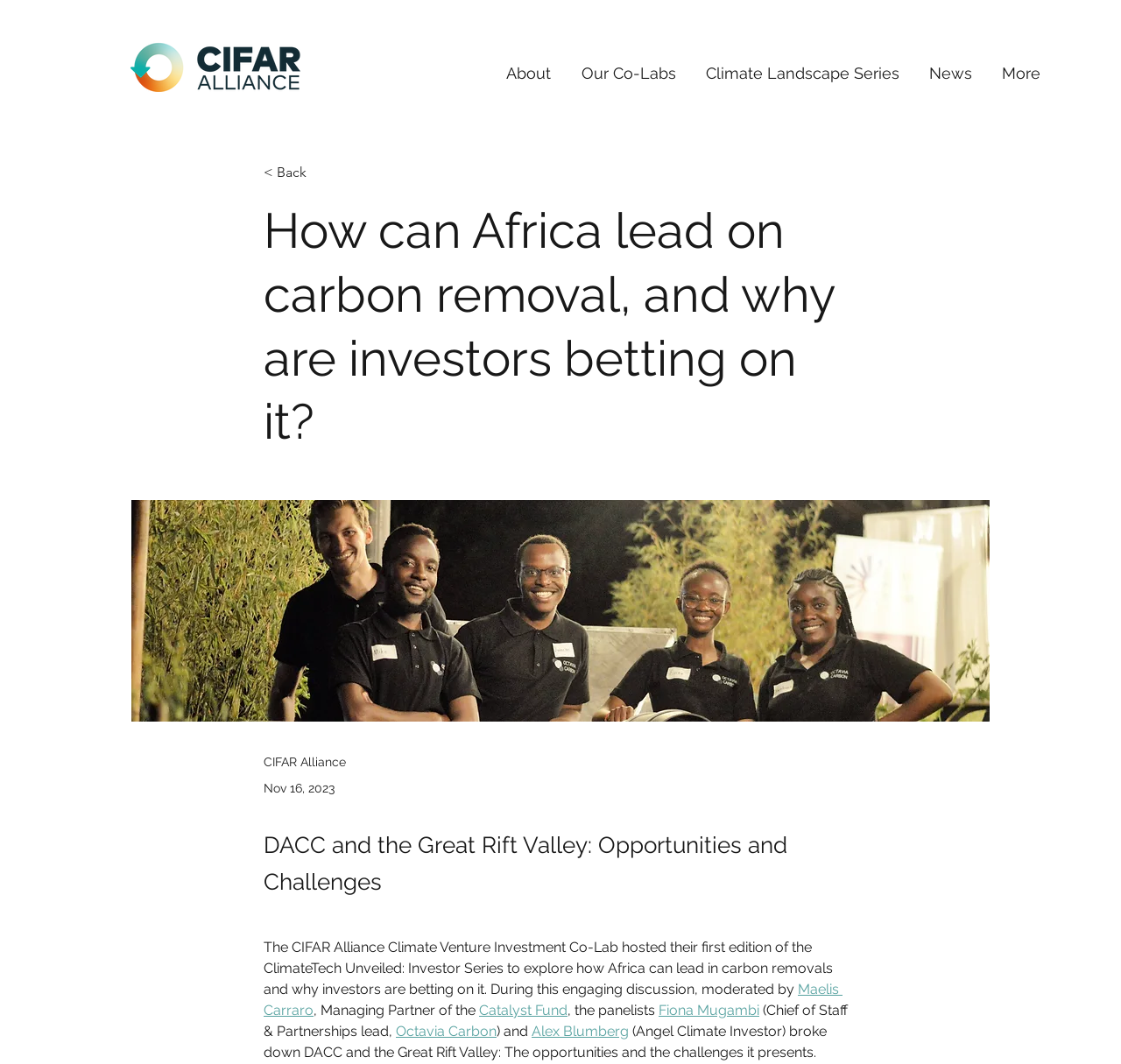What is the topic of discussion in the event?
Using the image, answer in one word or phrase.

DACC and the Great Rift Valley